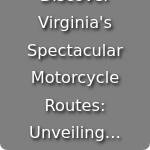In which state are the motorcycle routes located?
Please answer the question with as much detail as possible using the screenshot.

The motorcycle routes are located in the state of Virginia, as mentioned in the title 'Discover Virginia's Spectacular Motorcycle Routes'.